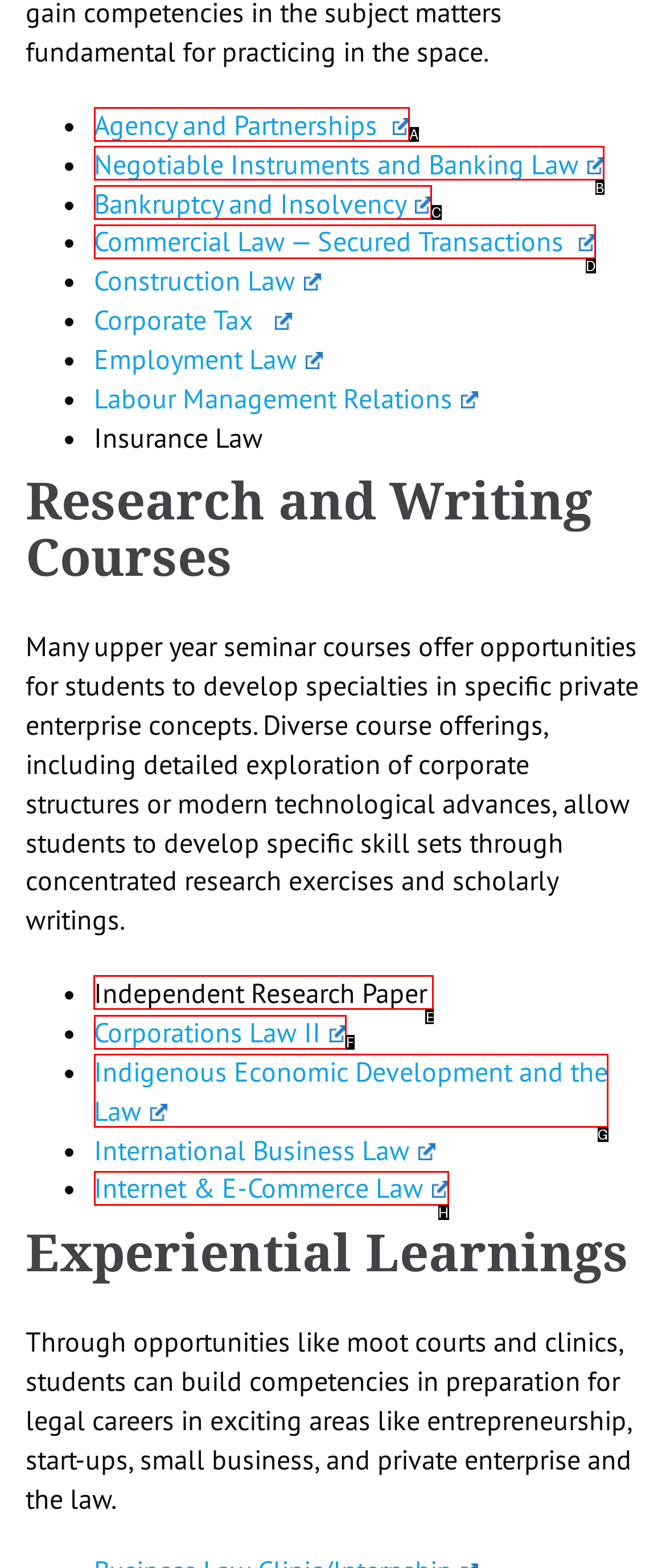Pick the option that should be clicked to perform the following task: Explore Independent Research Paper
Answer with the letter of the selected option from the available choices.

E